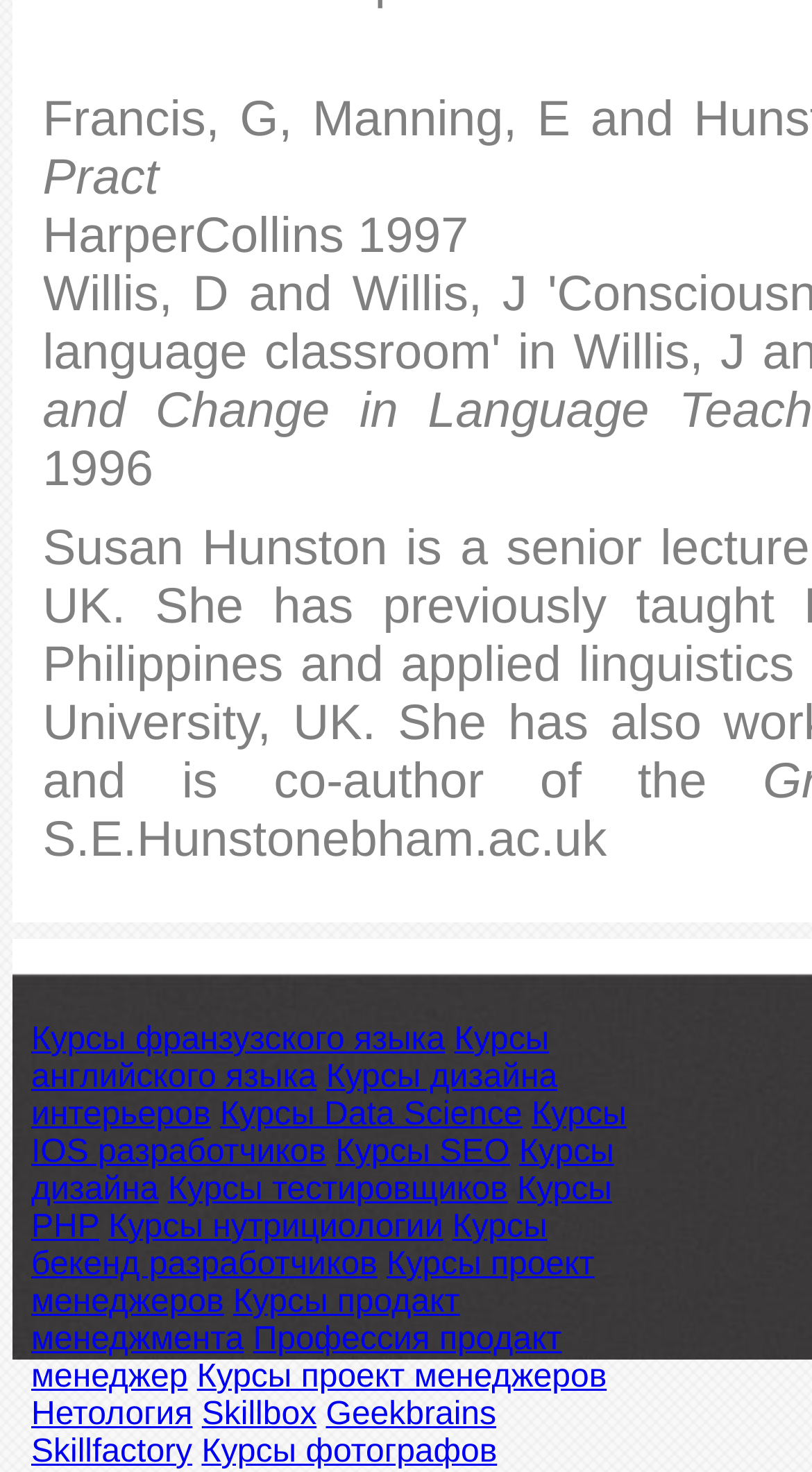Based on the element description Курсы проект менеджеров, identify the bounding box coordinates for the UI element. The coordinates should be in the format (top-left x, top-left y, bottom-right x, bottom-right y) and within the 0 to 1 range.

[0.038, 0.847, 0.732, 0.897]